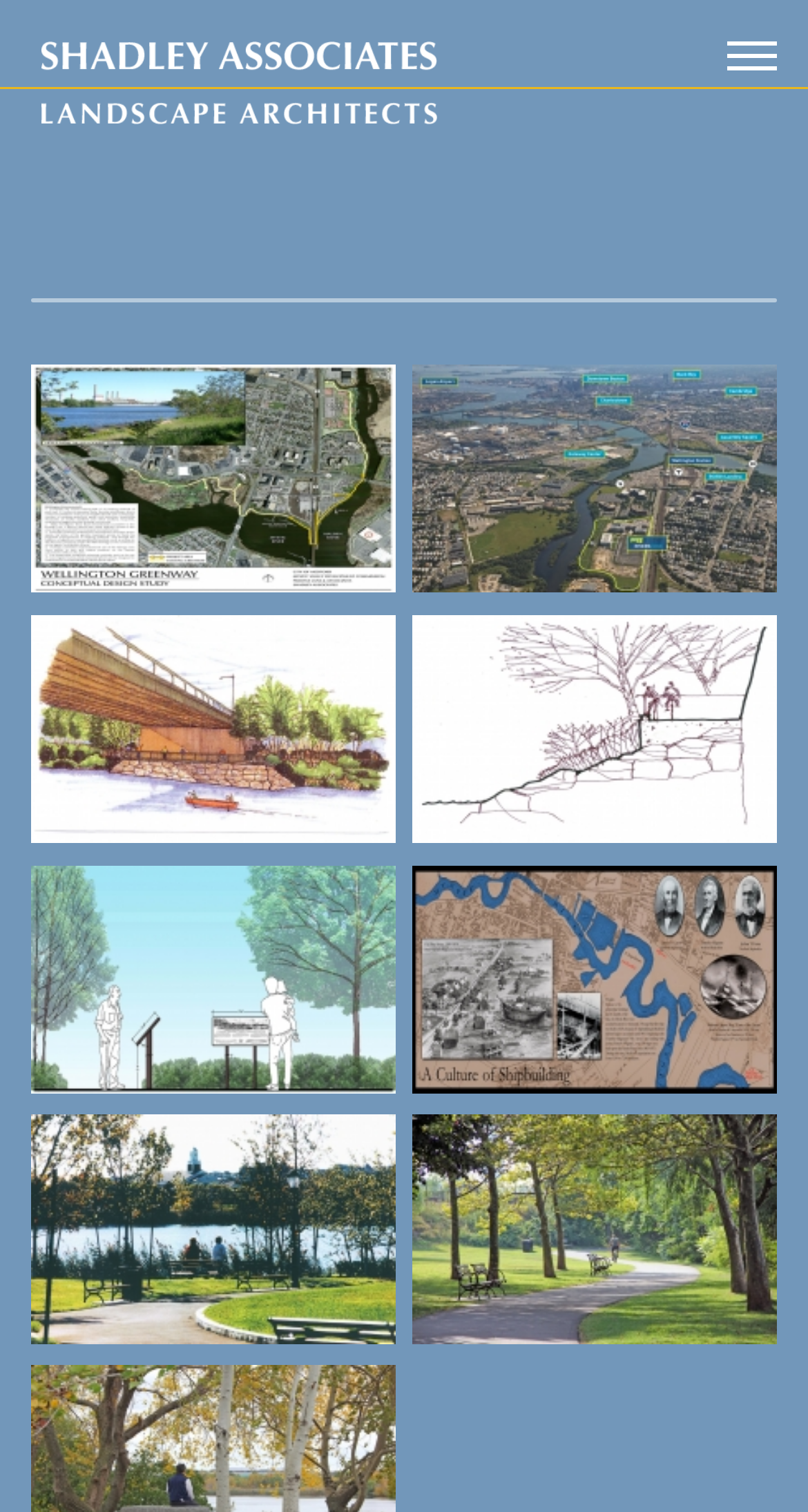Pinpoint the bounding box coordinates of the clickable area needed to execute the instruction: "go to home page". The coordinates should be specified as four float numbers between 0 and 1, i.e., [left, top, right, bottom].

[0.051, 0.027, 0.542, 0.082]